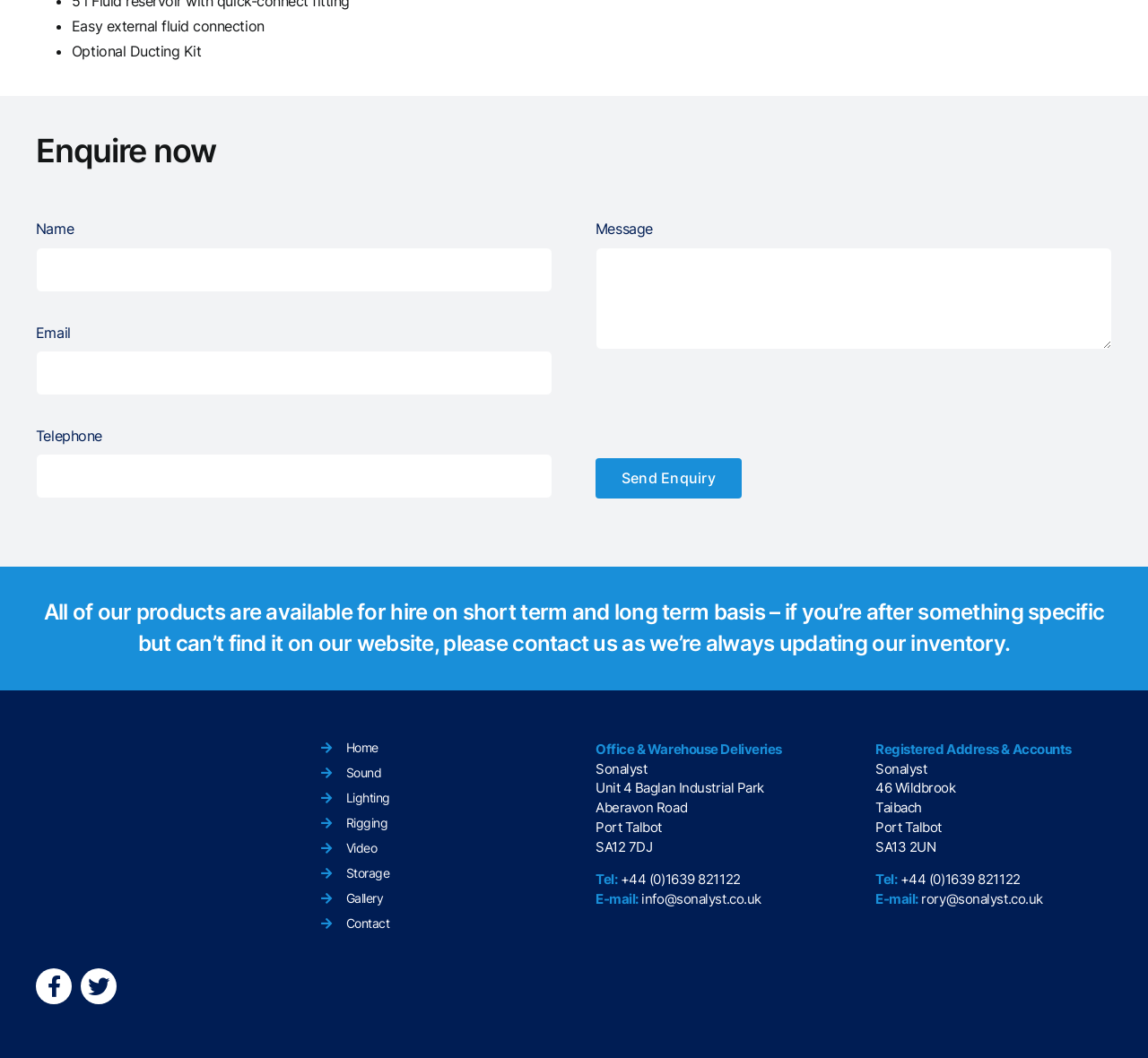Based on the image, provide a detailed and complete answer to the question: 
What is the company's telephone number?

The company's telephone number is mentioned in the bottom section of the webpage, which includes the office and warehouse deliveries contact information. The telephone number is +44 (0)1639 821122.